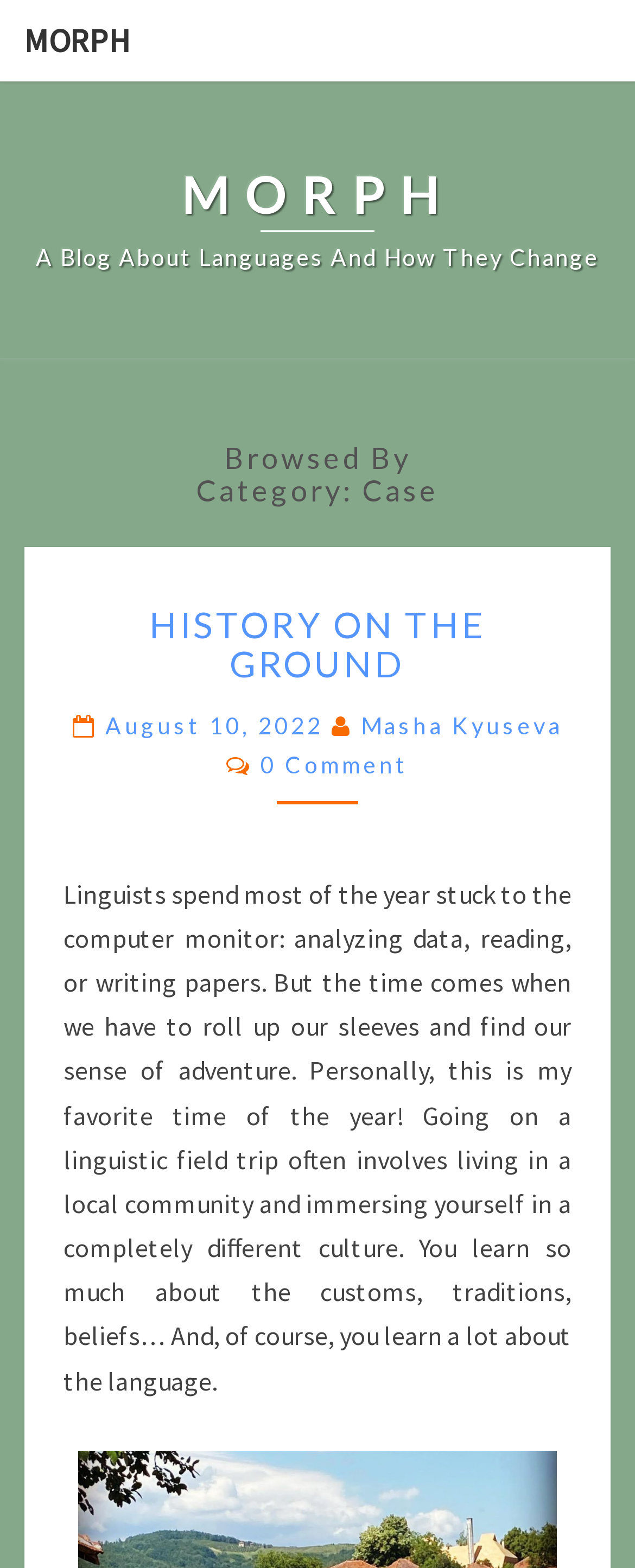What is the date of the blog post?
Please use the image to provide a one-word or short phrase answer.

August 10, 2022